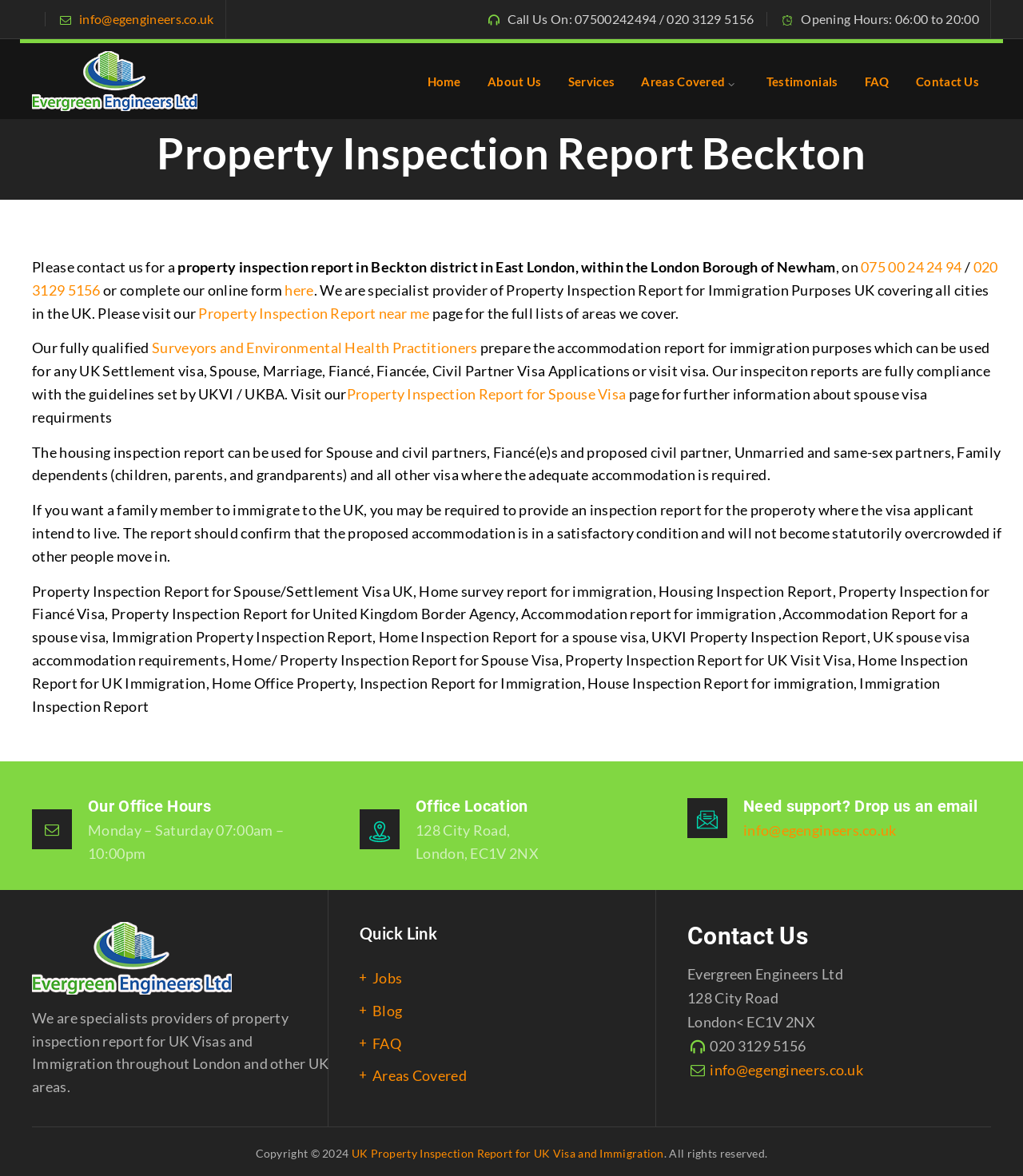What is the purpose of the property inspection report?
Answer the question with as much detail as possible.

The purpose of the property inspection report can be inferred from the content of the webpage, which mentions that the report is required for UK Visa and Immigration purposes, such as for spouse, marriage, and family dependents.